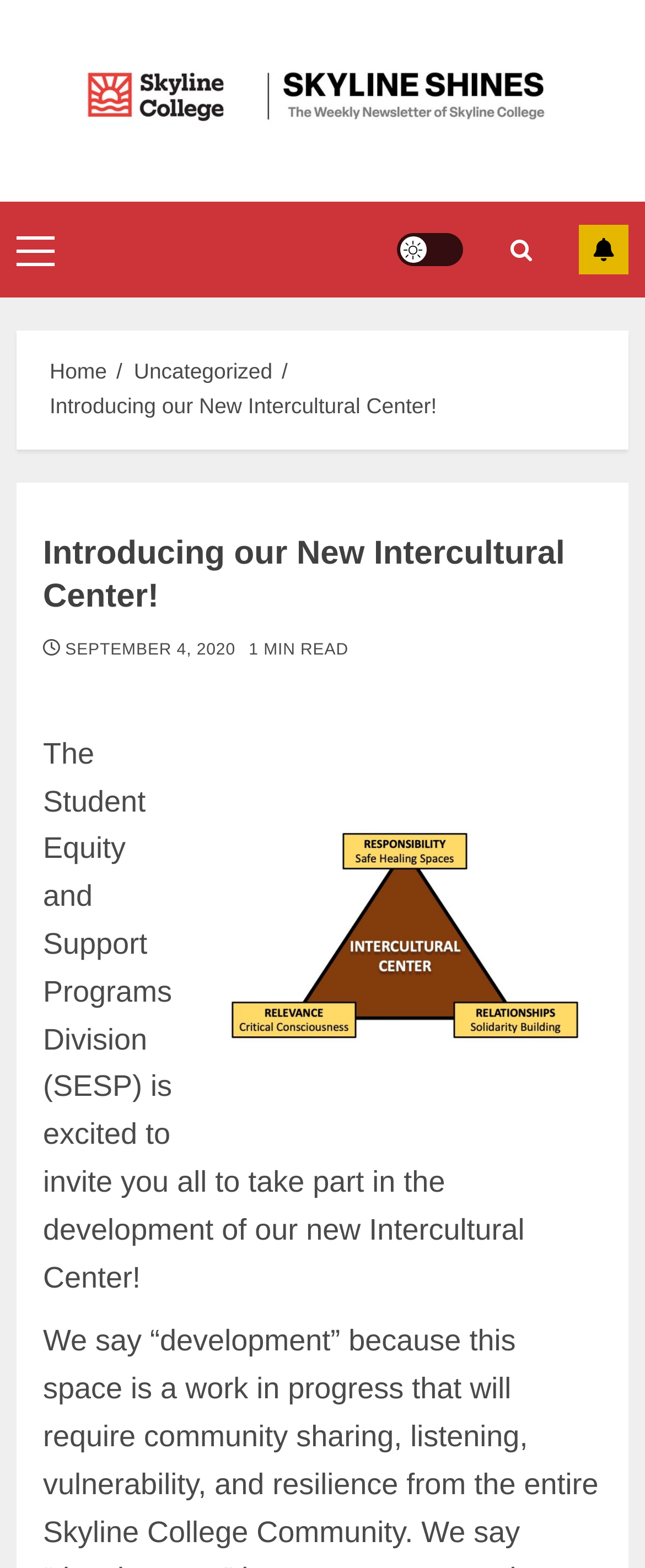Please reply with a single word or brief phrase to the question: 
What is the name of the division mentioned in the article?

SESP